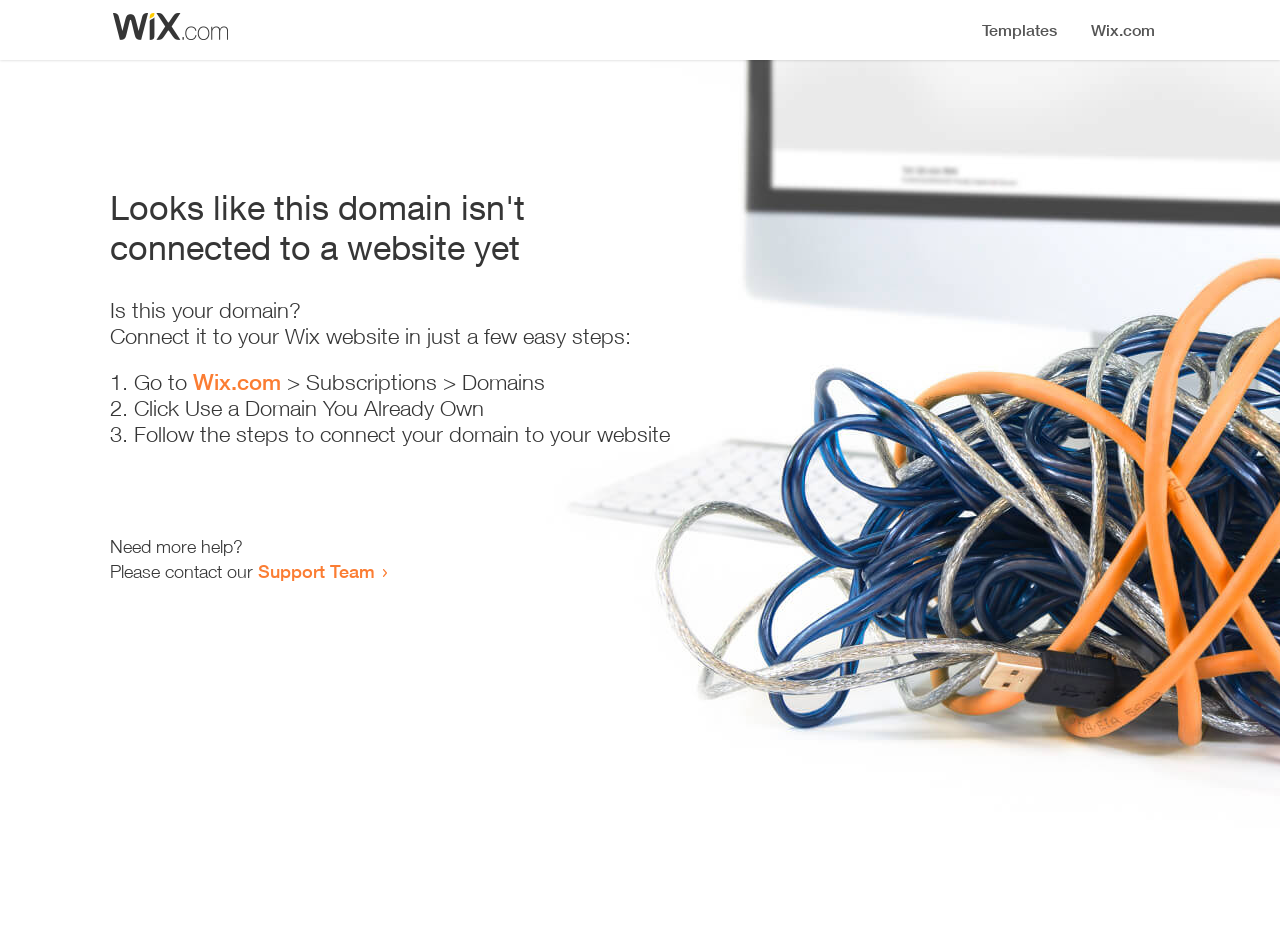Respond with a single word or phrase:
What is the current status of the domain?

Not connected to a website